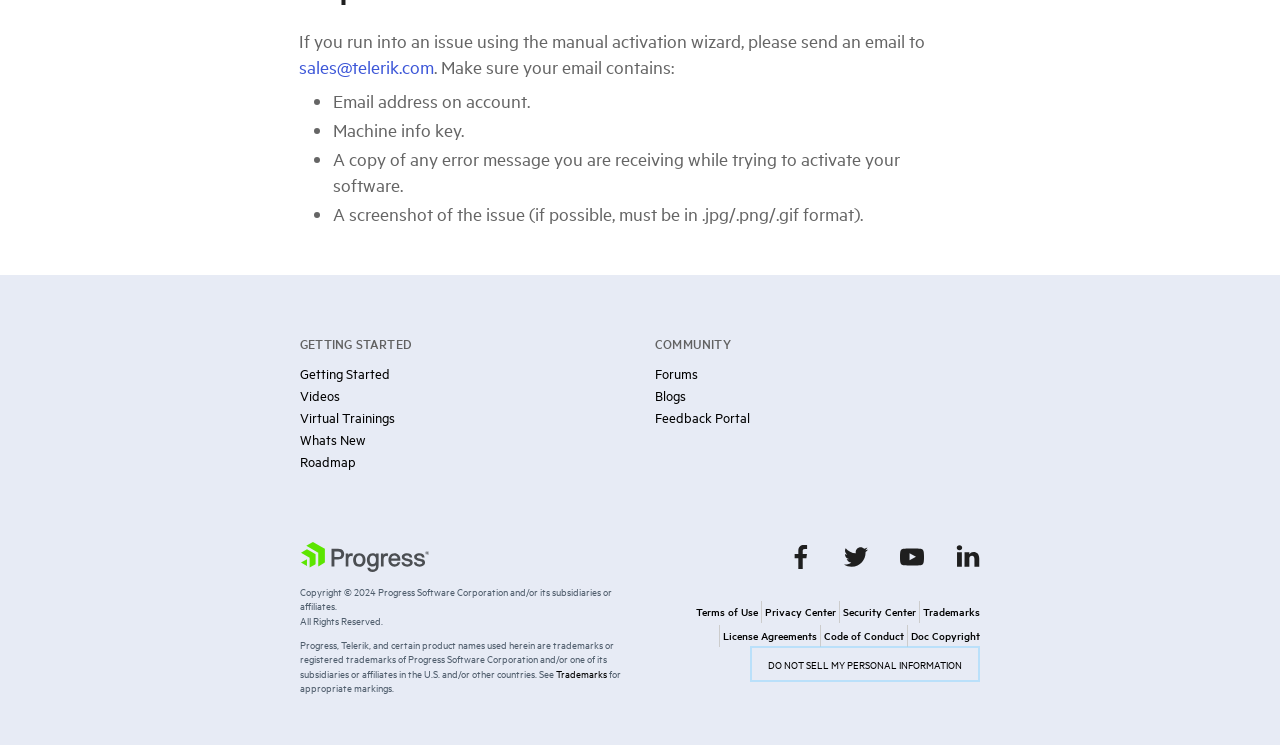What is the email address to contact for issues with manual activation wizard?
Answer the question with just one word or phrase using the image.

sales@telerik.com